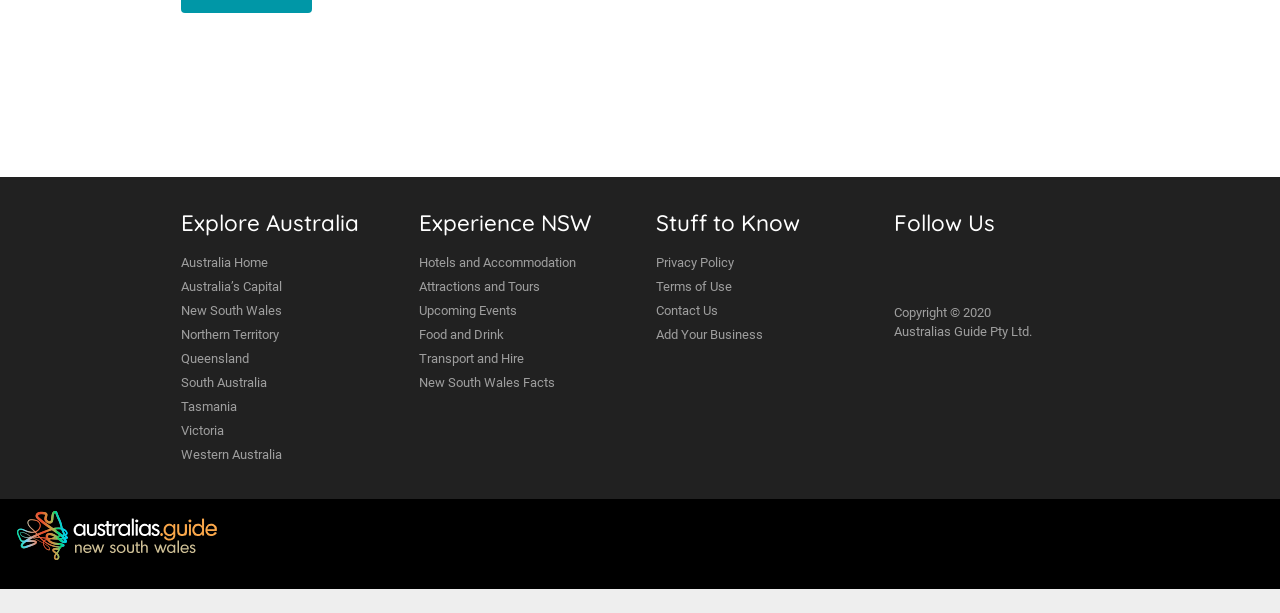Look at the image and give a detailed response to the following question: What is the main topic of the webpage?

The webpage has multiple headings and links related to Australia, such as 'Explore Australia', 'Australia Home', and links to different states in Australia, indicating that the main topic of the webpage is Australia.